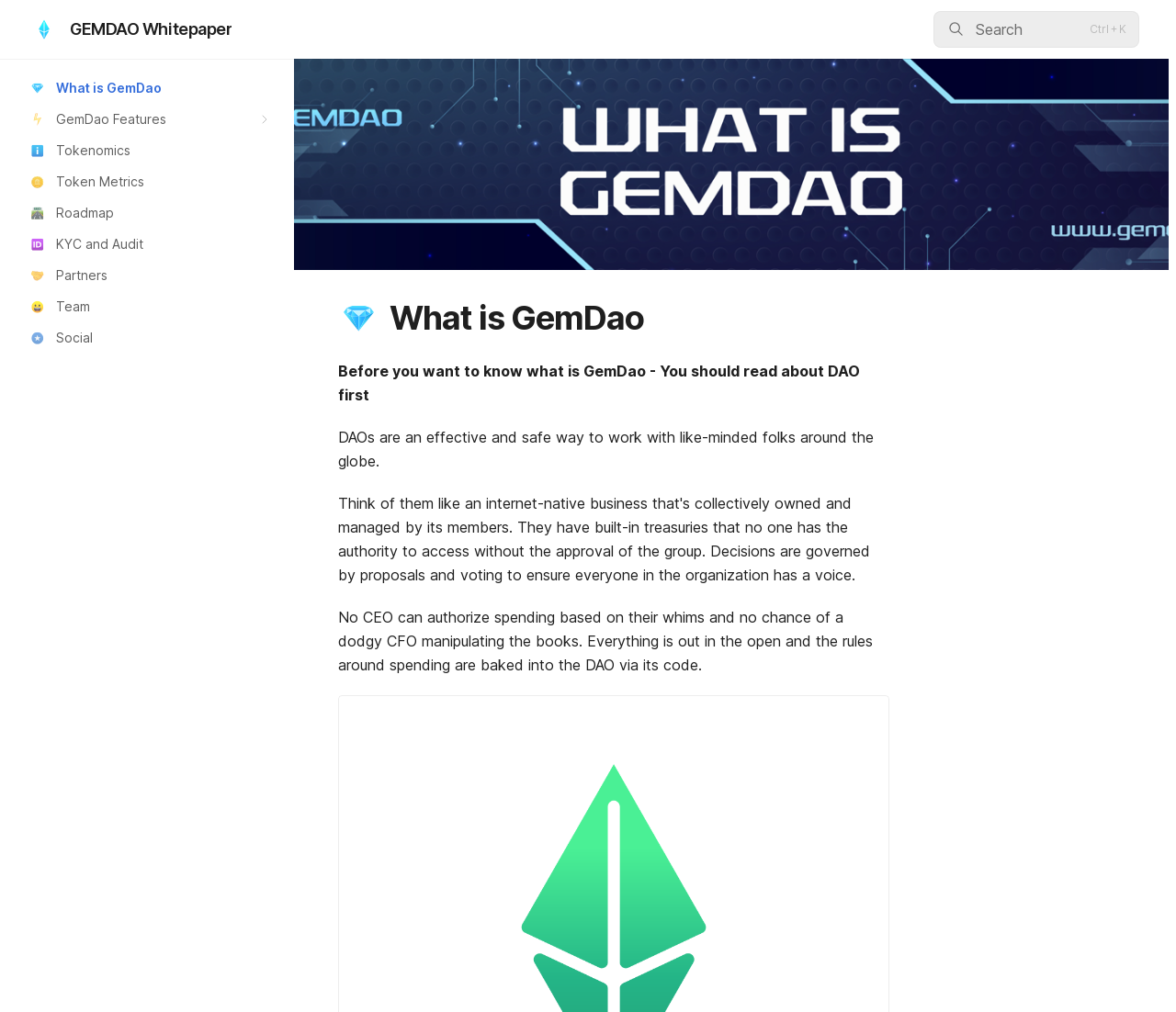Create an elaborate caption that covers all aspects of the webpage.

This webpage is about GemDao, a decentralized autonomous organization (DAO). At the top left corner, there is a logo image of GemDao Whitepaper, accompanied by a heading with the same title. Below the logo, there is a search button with a magnifying glass icon and a shortcut to search using the Ctrl+K keys.

On the left side of the page, there is a navigation menu with seven links, each represented by an icon and a brief description. The links are arranged vertically, with "What is GemDao" at the top, followed by "GemDao Features", "Tokenomics", "Token Metrics", "Roadmap", "KYC and Audit", and "Partners" towards the bottom.

On the right side of the page, there is a large page cover image that spans almost the entire width of the page. Below the image, there is a header section with a heading "What is GemDao" and three paragraphs of text that provide an introduction to DAOs and their benefits. The text explains that DAOs are a safe and effective way to work with like-minded individuals globally, and that they operate transparently with rules baked into their code.